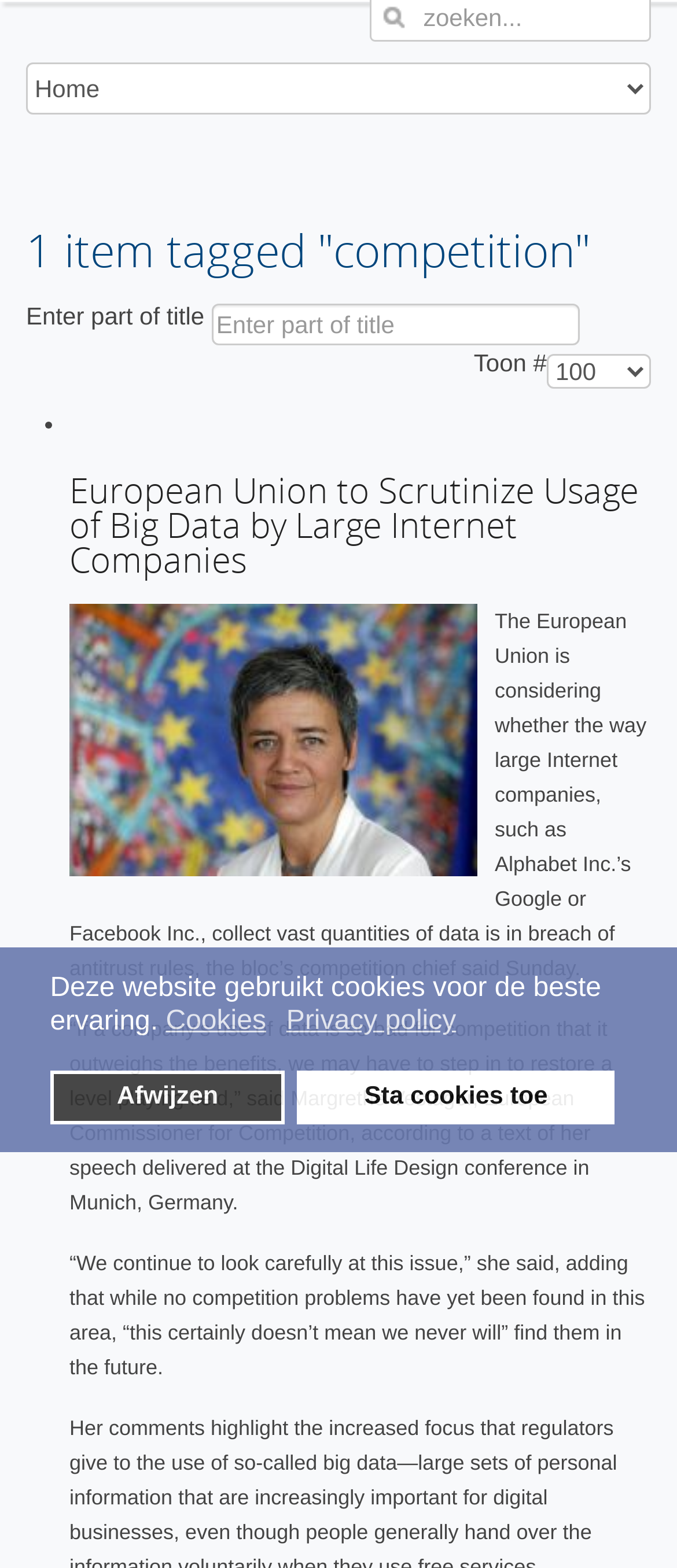Respond to the following query with just one word or a short phrase: 
What is the image description?

Competition Commissioner Margrethe Vestager